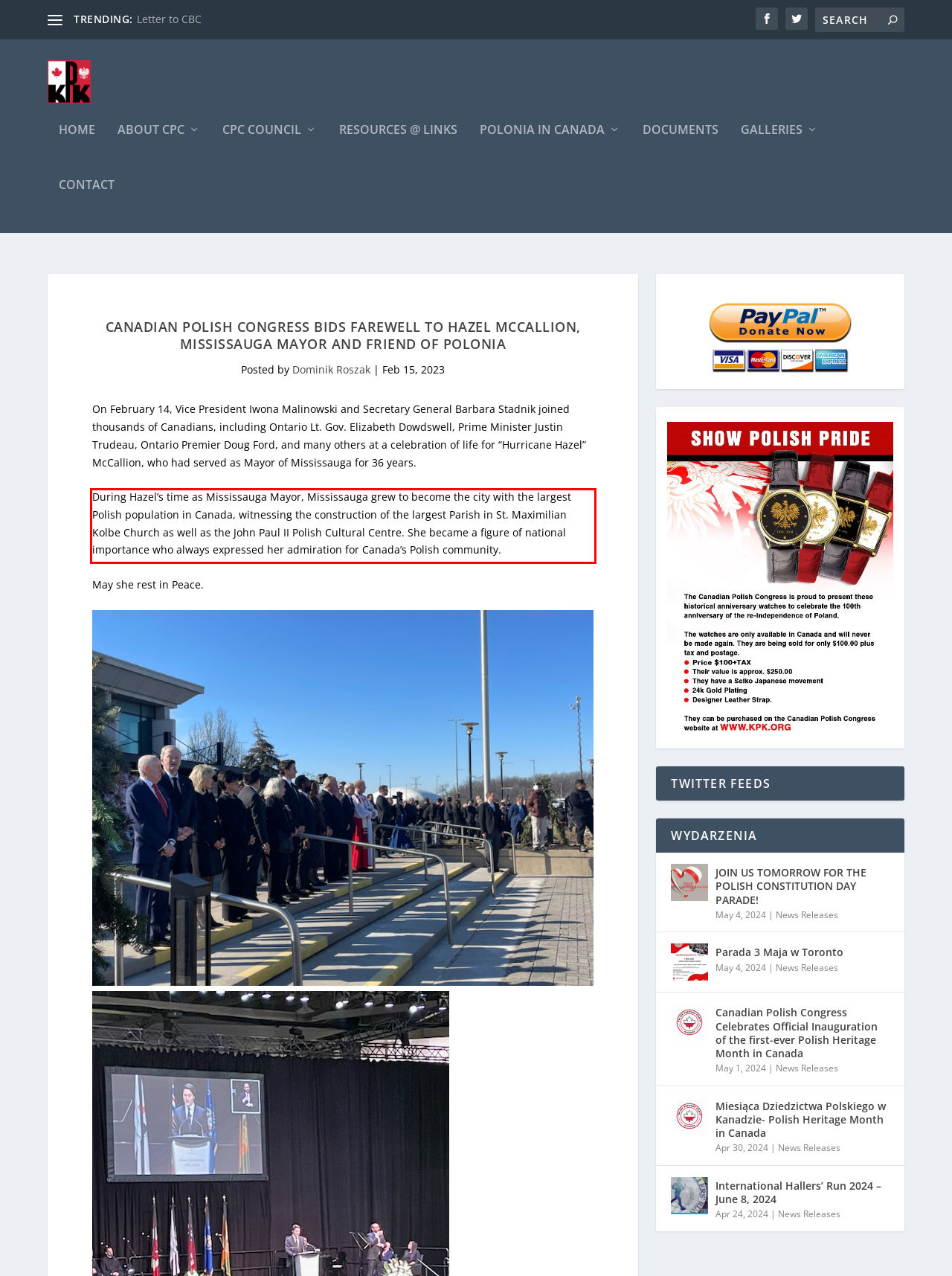Identify the red bounding box in the webpage screenshot and perform OCR to generate the text content enclosed.

During Hazel’s time as Mississauga Mayor, Mississauga grew to become the city with the largest Polish population in Canada, witnessing the construction of the largest Parish in St. Maximilian Kolbe Church as well as the John Paul II Polish Cultural Centre. She became a figure of national importance who always expressed her admiration for Canada’s Polish community.